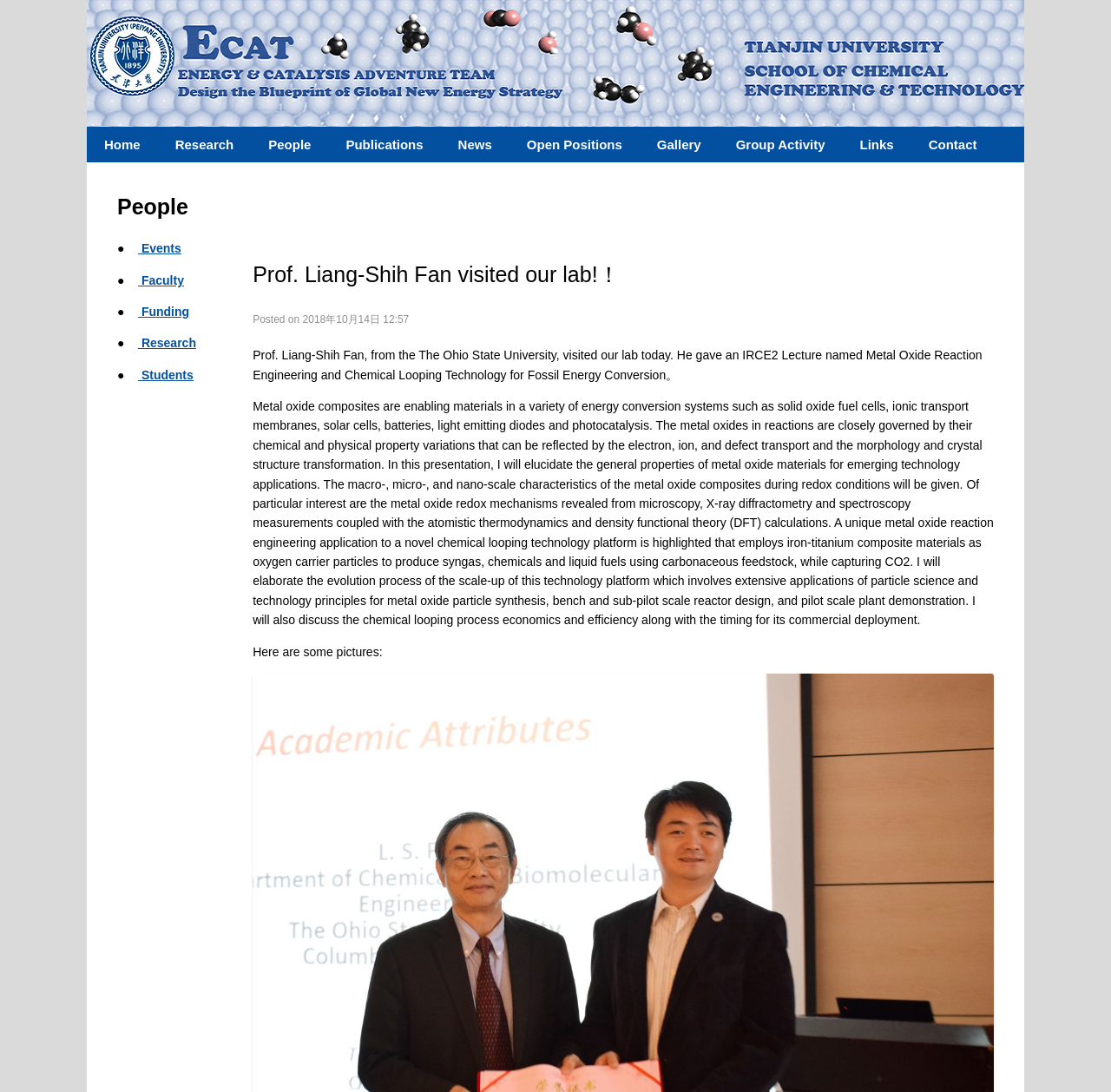Create a detailed narrative describing the layout and content of the webpage.

The webpage is about a lab visit by Prof. Liang-Shih Fan from The Ohio State University. At the top, there is a navigation menu with 9 links: Home, Research, People, Publications, News, Open Positions, Gallery, Group Activity, and Links. Below the navigation menu, there is a header section with a title "People" and a few links to subcategories: Events, Faculty, Funding, Research, and Students.

The main content of the webpage is about Prof. Liang-Shih Fan's visit, which is announced in a heading. Below the heading, there is a post date and a brief description of the visit, including the title of the IRCE2 Lecture he gave. The lecture is about Metal Oxide Reaction Engineering and Chemical Looping Technology for Fossil Energy Conversion.

Following the brief description, there is a longer text that summarizes the content of the lecture. The text explains the properties of metal oxide materials, their applications, and a specific technology platform that employs iron-titanium composite materials as oxygen carrier particles.

At the end of the webpage, there is a section that says "Here are some pictures:", but the pictures themselves are not described in the accessibility tree.